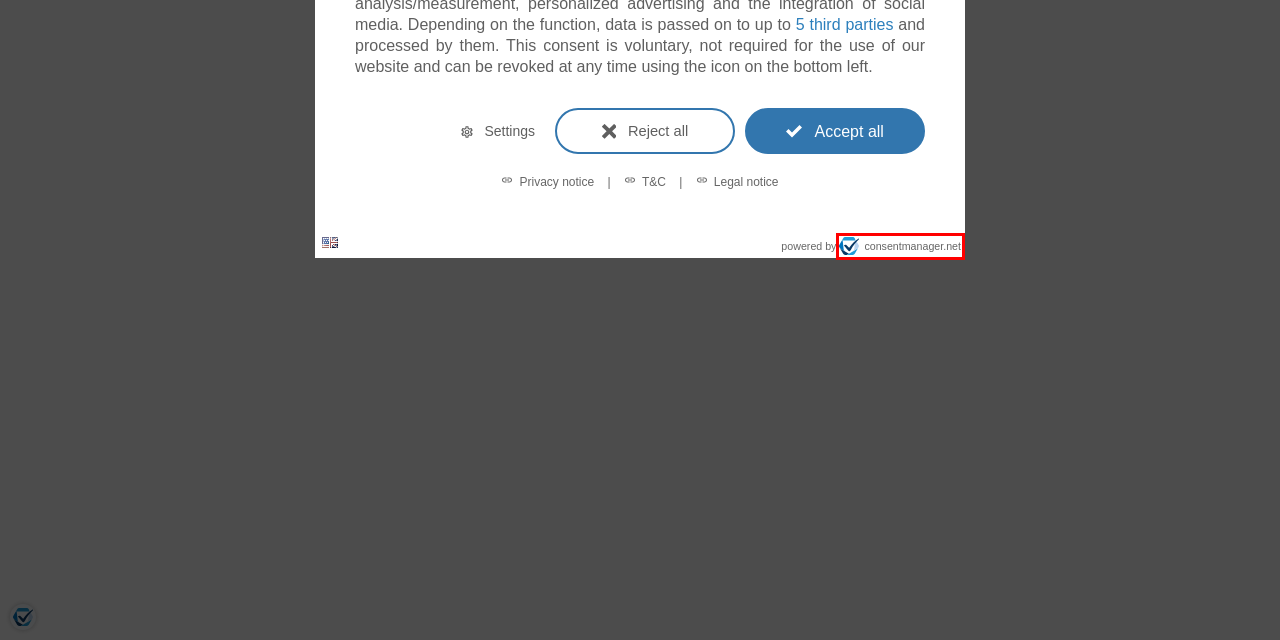You are provided with a screenshot of a webpage that includes a red rectangle bounding box. Please choose the most appropriate webpage description that matches the new webpage after clicking the element within the red bounding box. Here are the candidates:
A. Quality – WPK Kunststofftechnik GmbH & Co. KG – Präzisionsteile aus Kunststoff
B. Privacy Policy – WPK Kunststofftechnik GmbH & Co. KG – Präzisionsteile aus Kunststoff
C. WPK Kunststofftechnik GmbH & Co. KG: Informationen und Neuigkeiten | XING
D. Development – WPK Kunststofftechnik GmbH & Co. KG – Präzisionsteile aus Kunststoff
E. Imprint – WPK Kunststofftechnik GmbH & Co. KG – Präzisionsteile aus Kunststoff
F. Datenschutzerklärung – WPK Kunststofftechnik GmbH & Co. KG – Präzisionsteile aus Kunststoff
G. Cookie-Banner von consentmanager
H. WPK Kunststofftechnik GmbH & Co. KG – Präzisionsteile aus Kunststoff

G